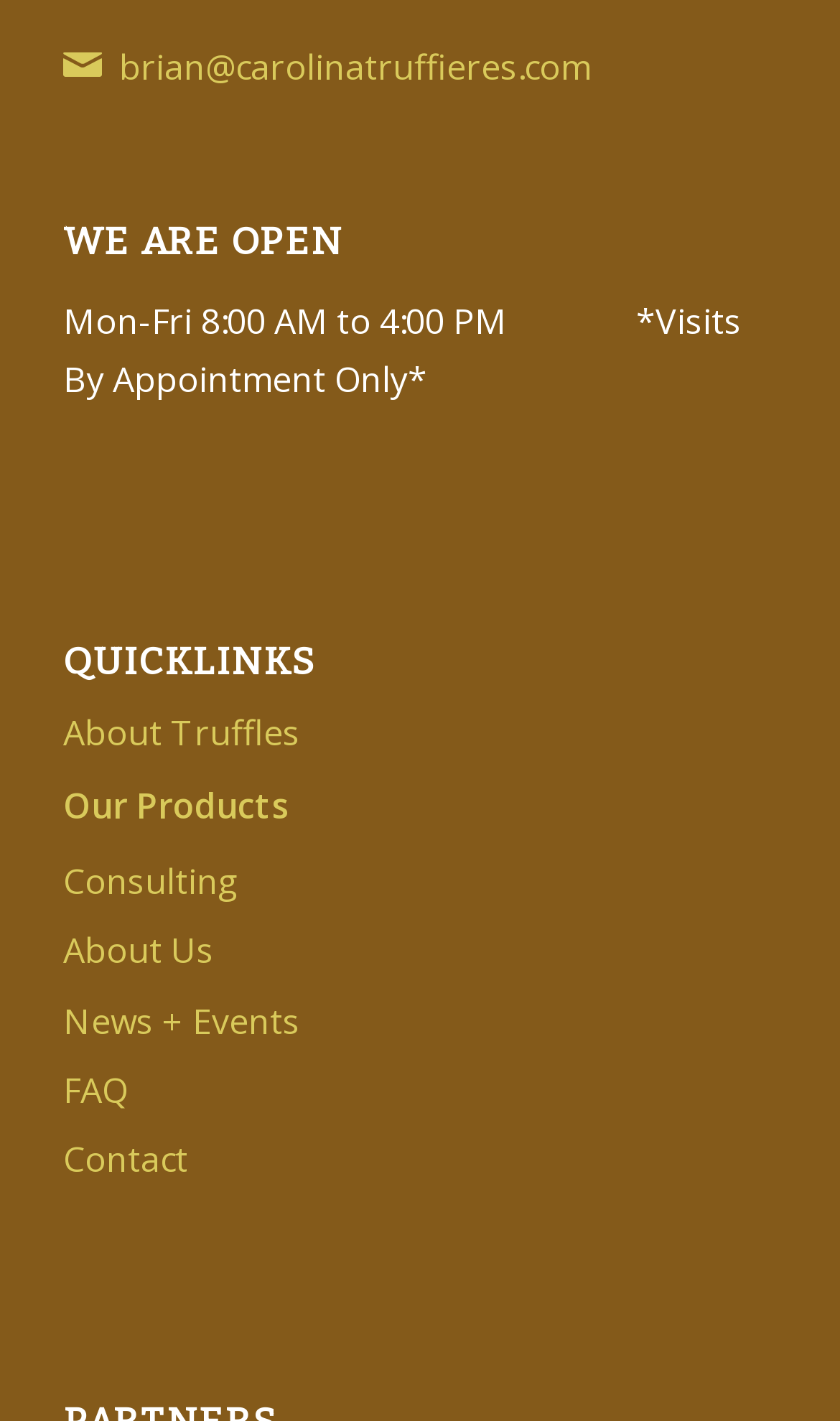Using the information shown in the image, answer the question with as much detail as possible: What is the email address to contact?

The email address can be found at the top of the webpage, which is 'brian@carolinatruffieres.com'. This is likely the contact email for the business or organization.